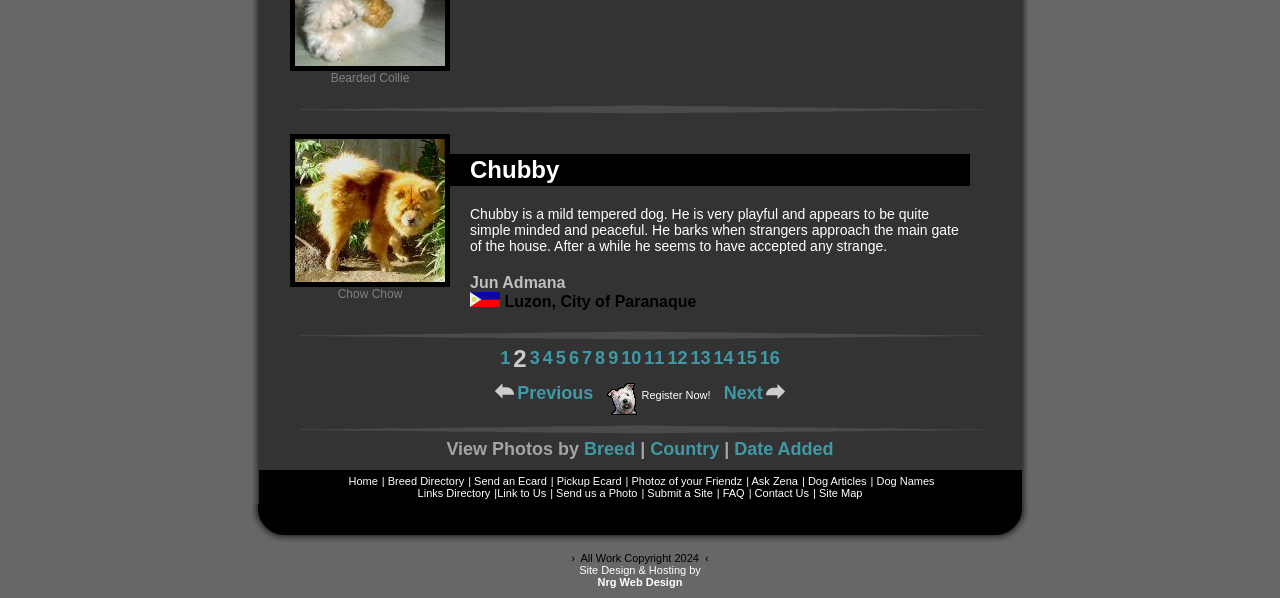How many photos are there in the current page?
Please provide a detailed answer to the question.

There are two images of Chubby, and there are links to 'Previous Photo' and 'Next Photo', indicating that there are more photos, but the exact number is not specified.